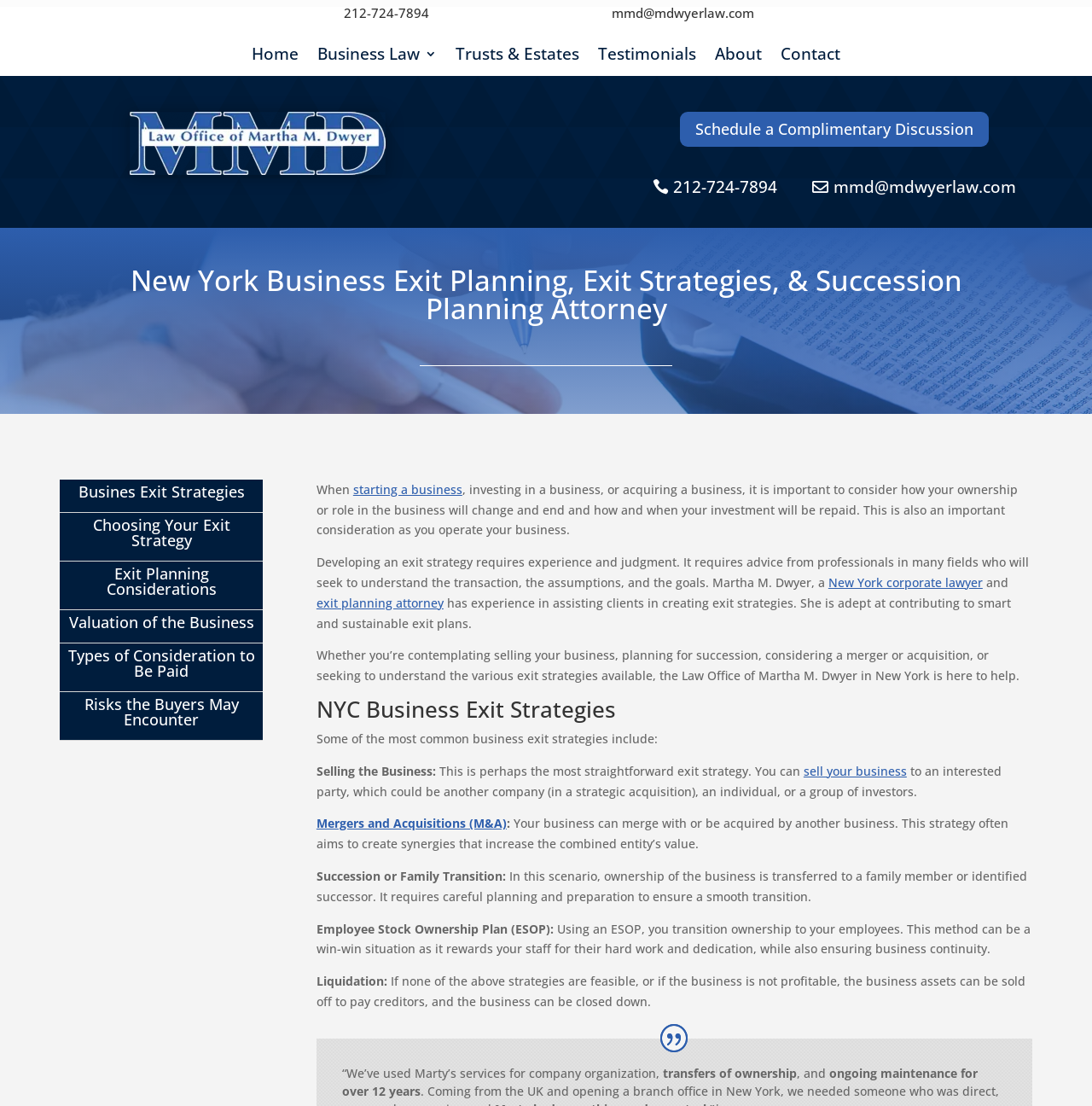What are the types of business exit strategies mentioned on the page?
Kindly give a detailed and elaborate answer to the question.

I found the types of business exit strategies by reading the content of the page which lists and explains each type, including selling the business, mergers and acquisitions, succession or family transition, employee stock ownership plan, and liquidation.